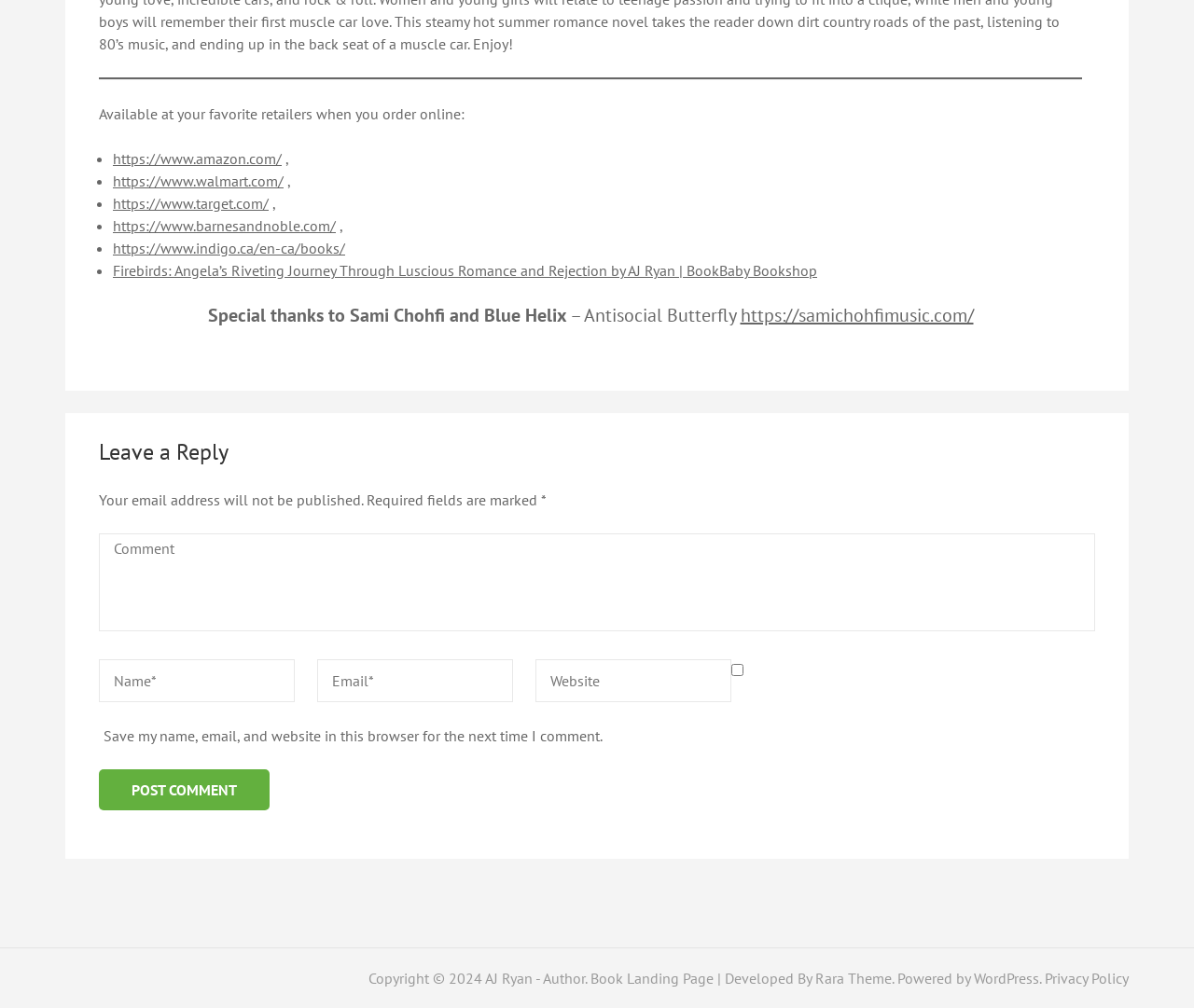What is the theme of the webpage?
Give a single word or phrase answer based on the content of the image.

Rara Theme